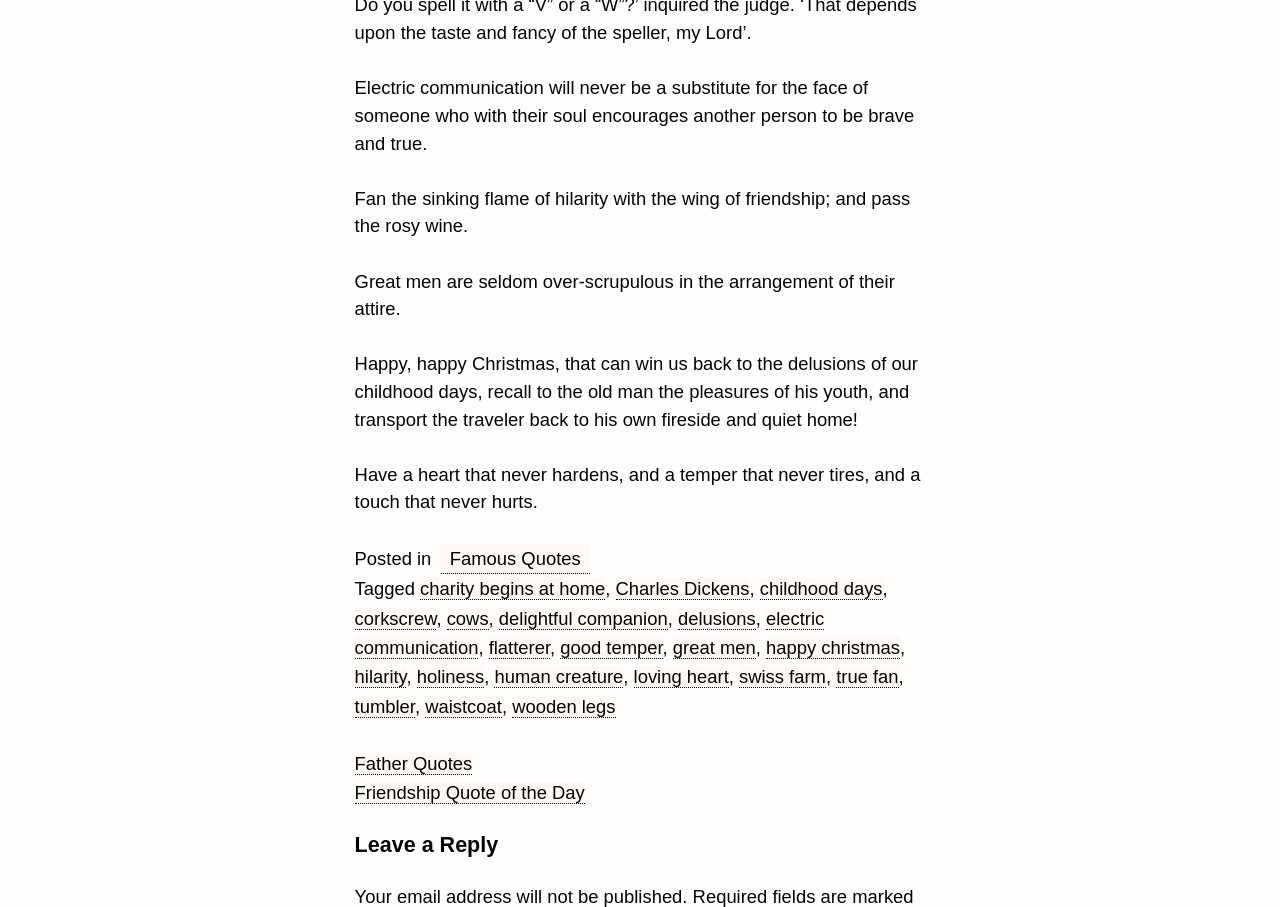What is the first quote on the webpage?
Answer the question with a single word or phrase by looking at the picture.

Electric communication...